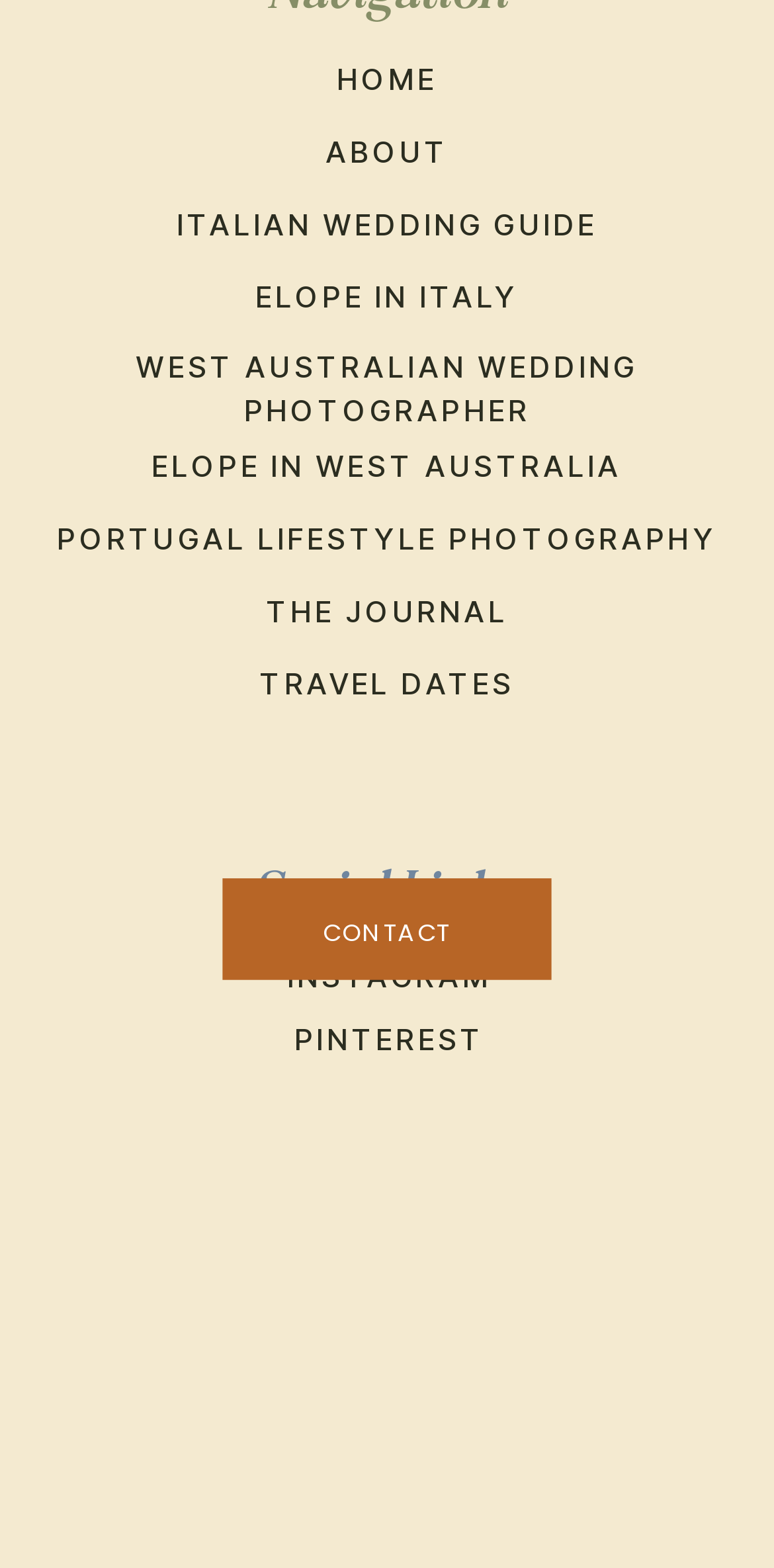Provide a short, one-word or phrase answer to the question below:
In which regions does the photographer offer services?

West Australia and Italy